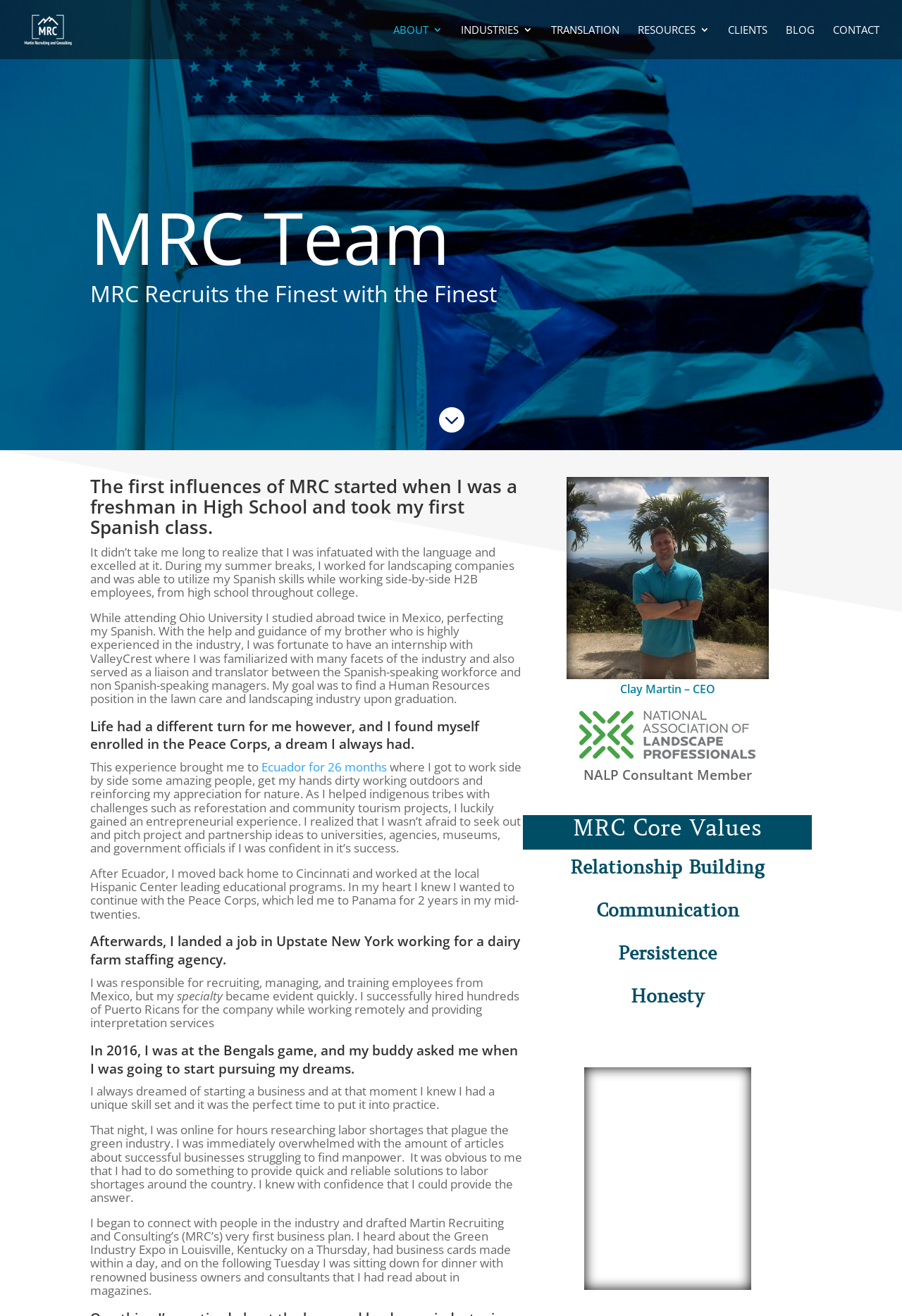What is one of the core values of MRC?
Kindly offer a comprehensive and detailed response to the question.

One of the core values of MRC can be found in the section that lists the company's core values, which includes 'Honesty'. This section is located near the bottom of the webpage.